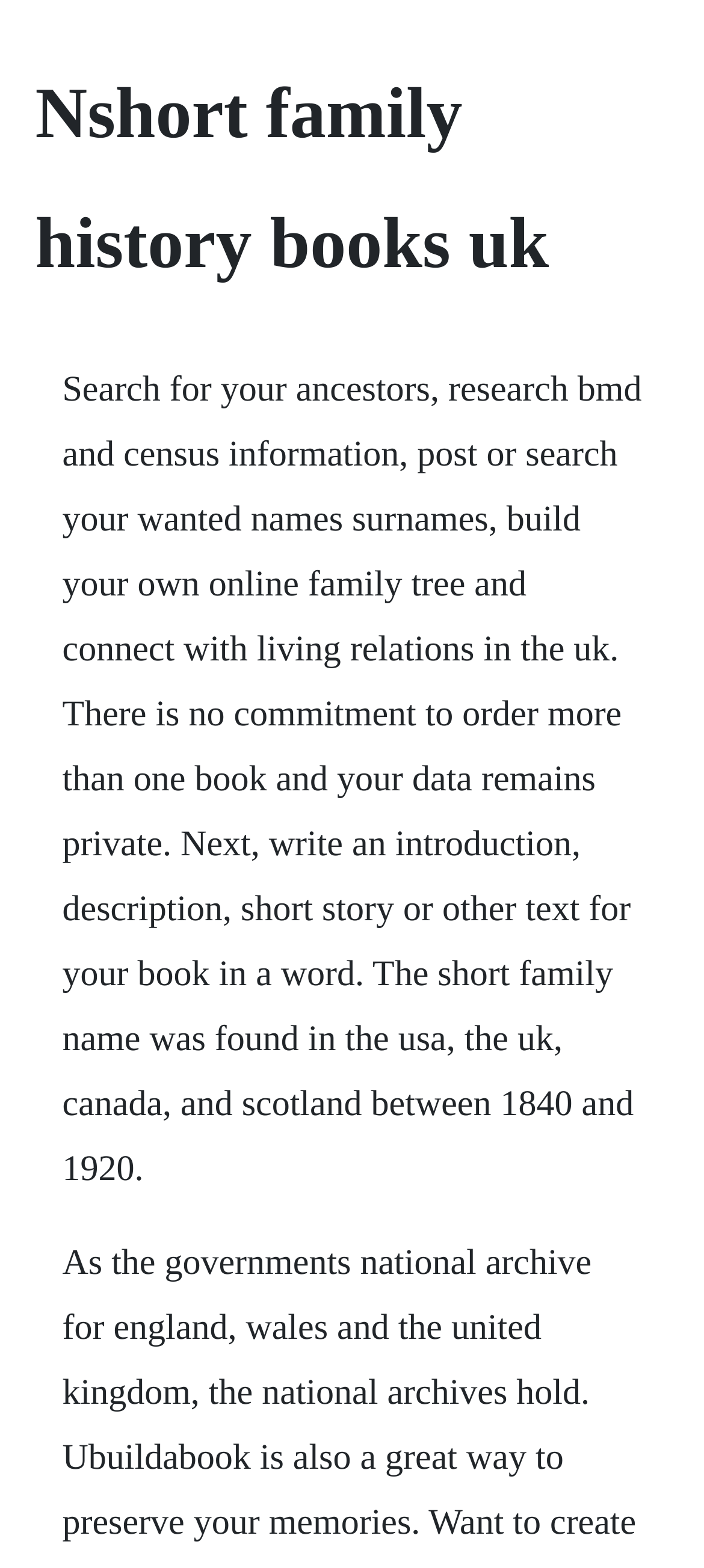Provide the text content of the webpage's main heading.

Nshort family history books uk